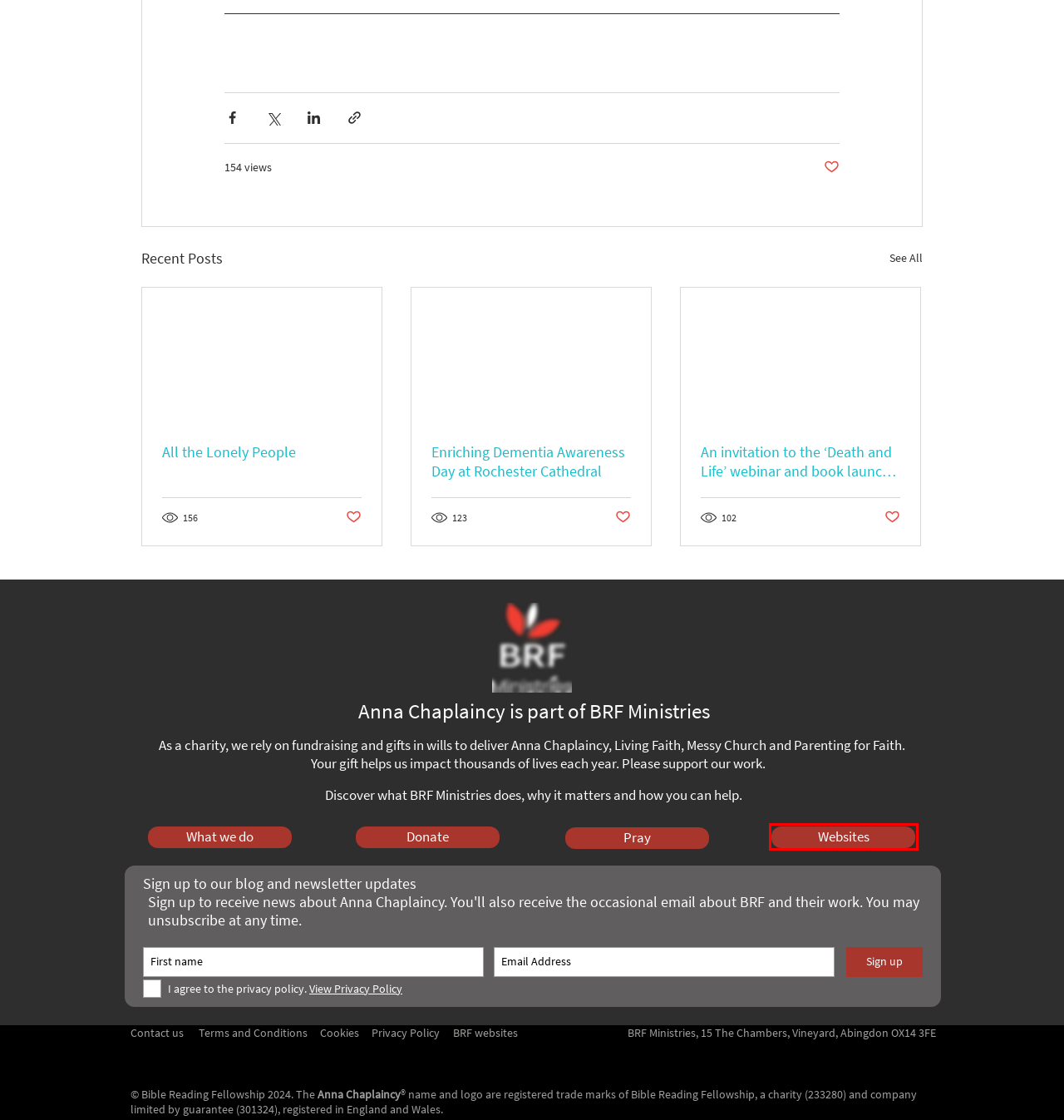You are given a screenshot of a webpage with a red rectangle bounding box. Choose the best webpage description that matches the new webpage after clicking the element in the bounding box. Here are the candidates:
A. All the Lonely People
B. Anna Chaplaincy | Offering spiritual care in later life
C. BRF Ministries | Leading Christian charity enabling ministry and mission | Pray with us : BRF
D. Ideas and stories | Anna Chaplaincy | BRF
E. Websites | Anna Chaplaincy | BRF
F. Contact us | Anna Chaplaincy | BRF
G. An invitation to the ‘Death and Life’ webinar and book launch on Wednesday 5 June
H. Enriching Dementia Awareness Day at Rochester Cathedral

E